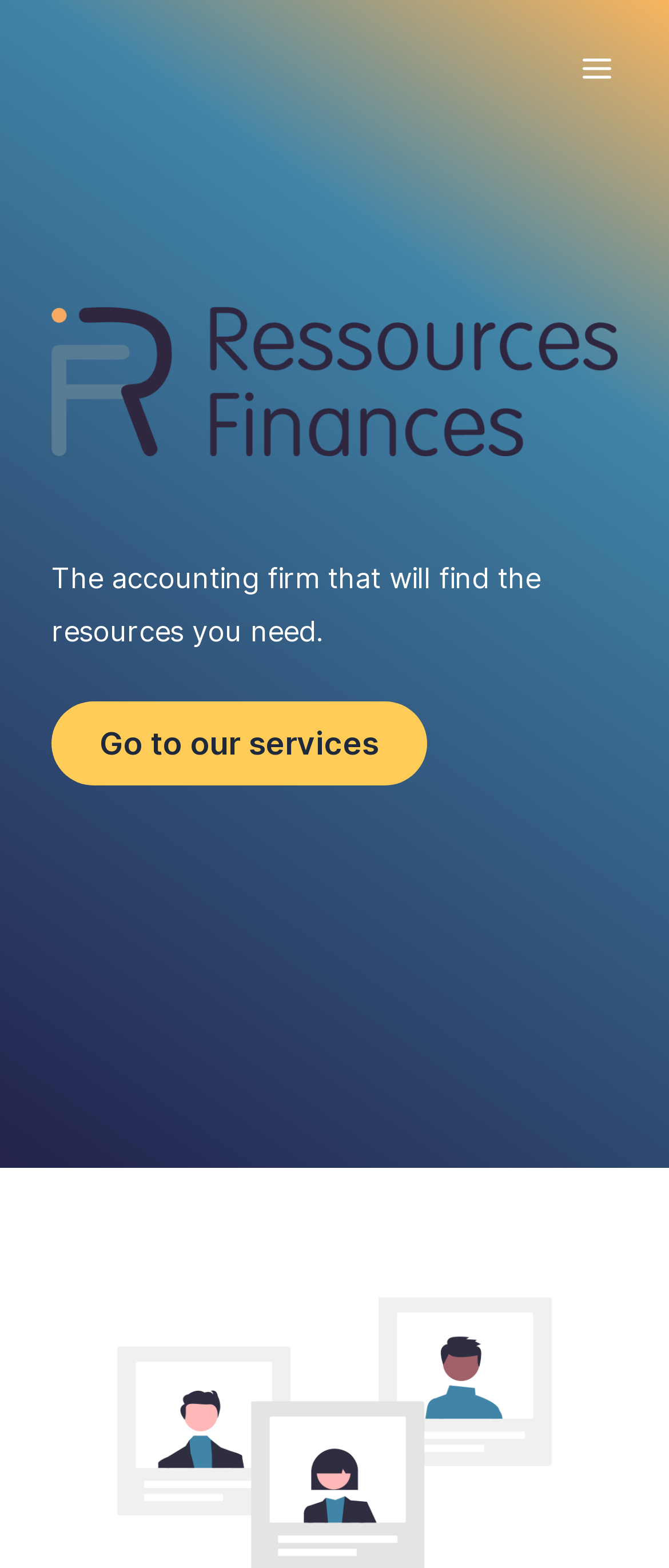Please determine the bounding box of the UI element that matches this description: enviar mensaje. The coordinates should be given as (top-left x, top-left y, bottom-right x, bottom-right y), with all values between 0 and 1.

None